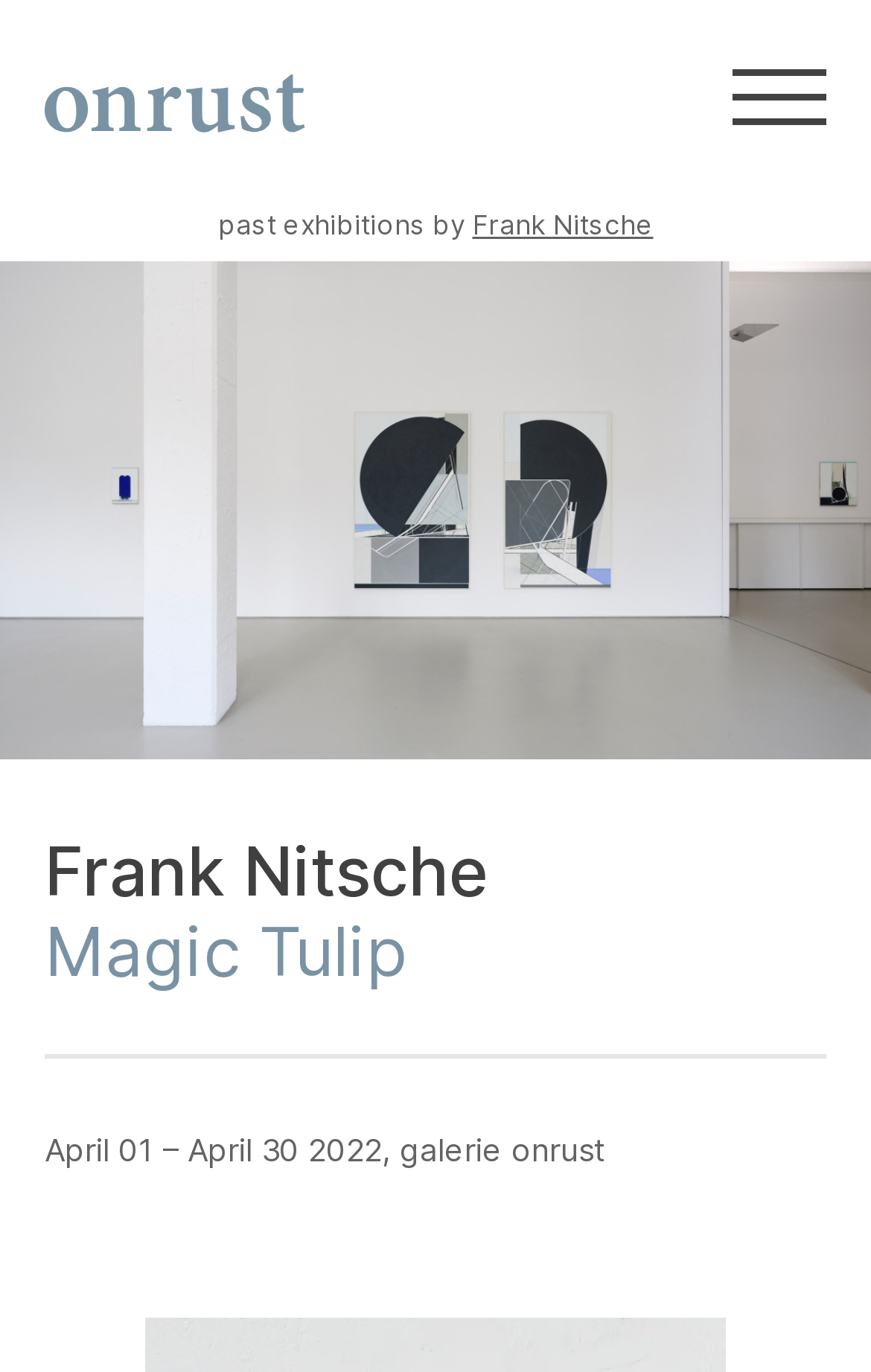Create an elaborate caption that covers all aspects of the webpage.

The webpage is about Galerie Onrust, an art gallery based in Amsterdam. At the top left corner, there is a logo of the gallery, "Onrust logo kleur", which is also a link. On the opposite side, at the top right corner, there is a button with no text. 

Below the logo, there is a large image that spans the entire width of the page, taking up about half of the screen. The image is titled "20220401 75". 

Further down, there is a heading that reads "Frank Nitsche Magic Tulip", which is positioned near the top left corner. Below the heading, there is a text that provides the duration of the exhibition, "April 01 – April 30 2022, galerie onrust". 

To the right of the heading, there is a text that says "past exhibitions by", and next to it, there is a link to "Frank Nitsche", which is likely an artist's page.